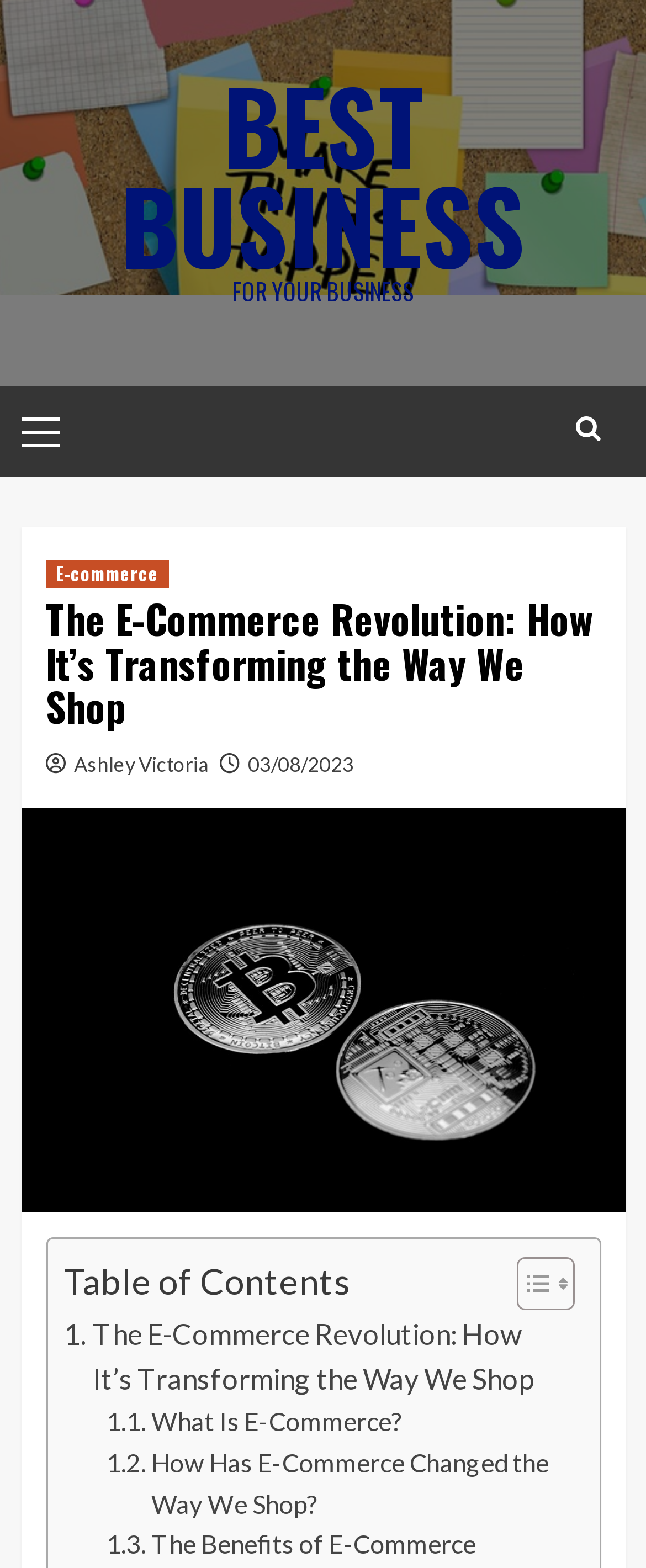Determine the main text heading of the webpage and provide its content.

The E-Commerce Revolution: How It’s Transforming the Way We Shop